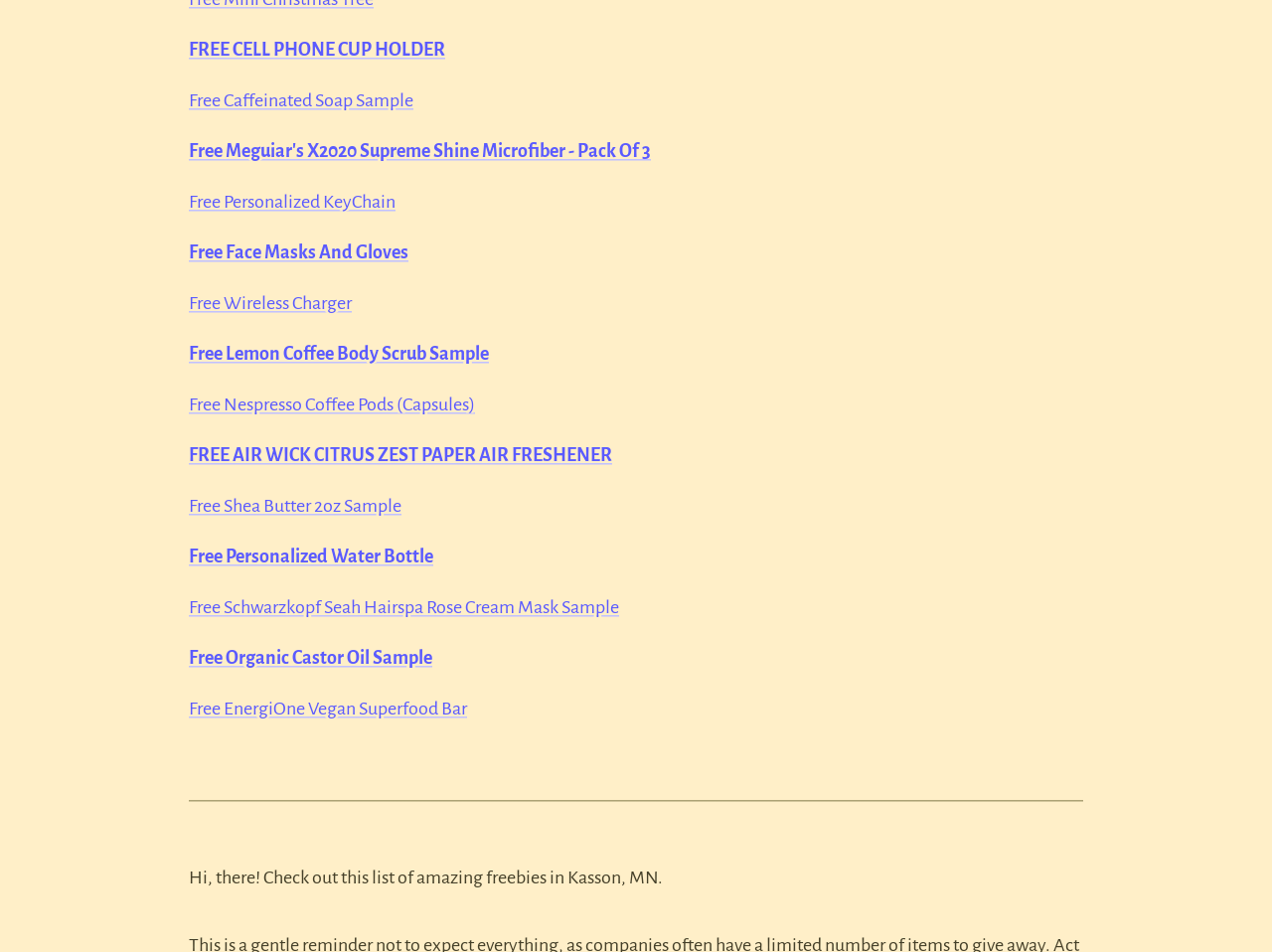From the webpage screenshot, identify the region described by Free Personalized Water Bottle. Provide the bounding box coordinates as (top-left x, top-left y, bottom-right x, bottom-right y), with each value being a floating point number between 0 and 1.

[0.148, 0.574, 0.341, 0.595]